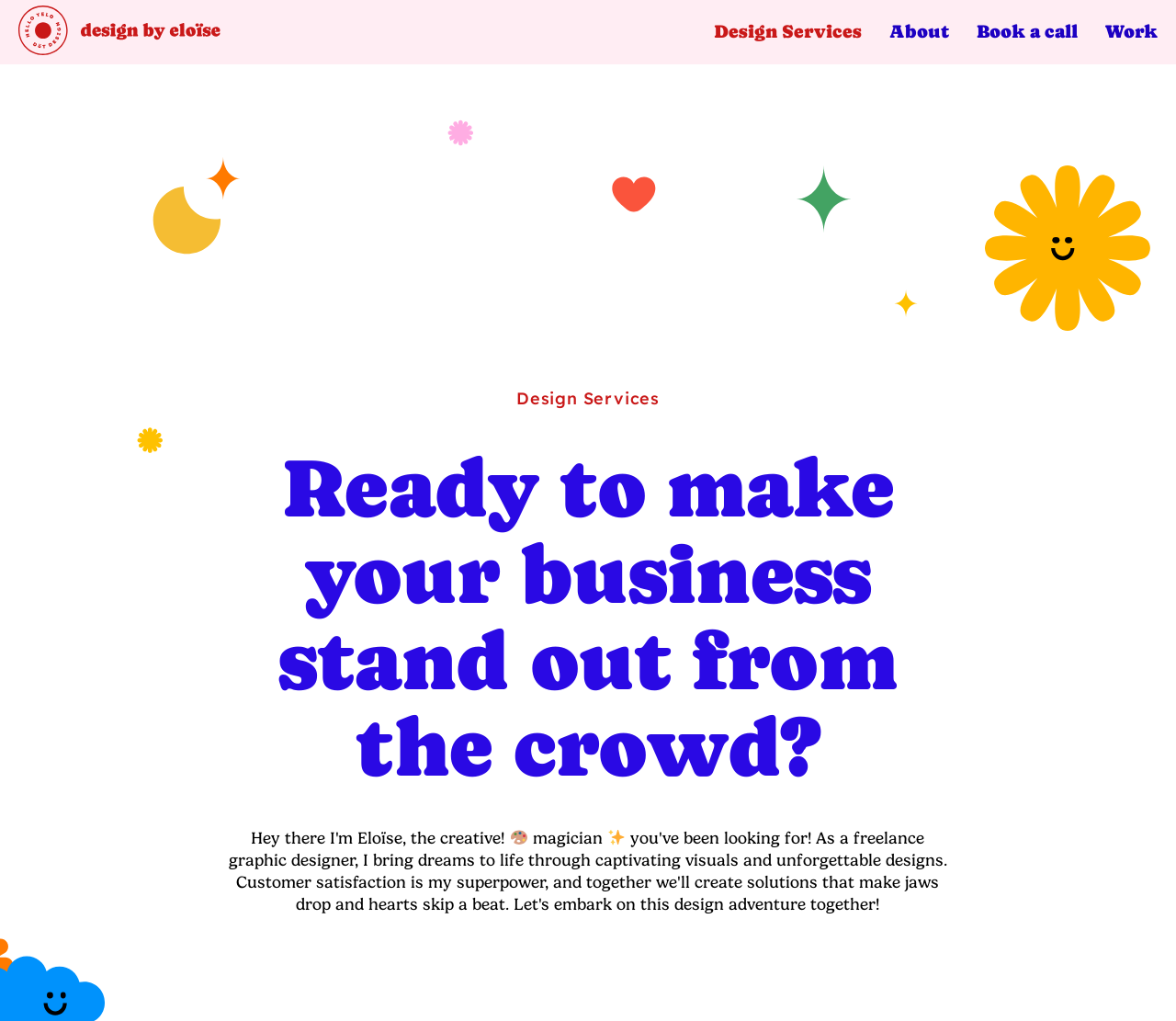Respond to the following question with a brief word or phrase:
What is the profession of Eloise Corke?

Graphic Designer